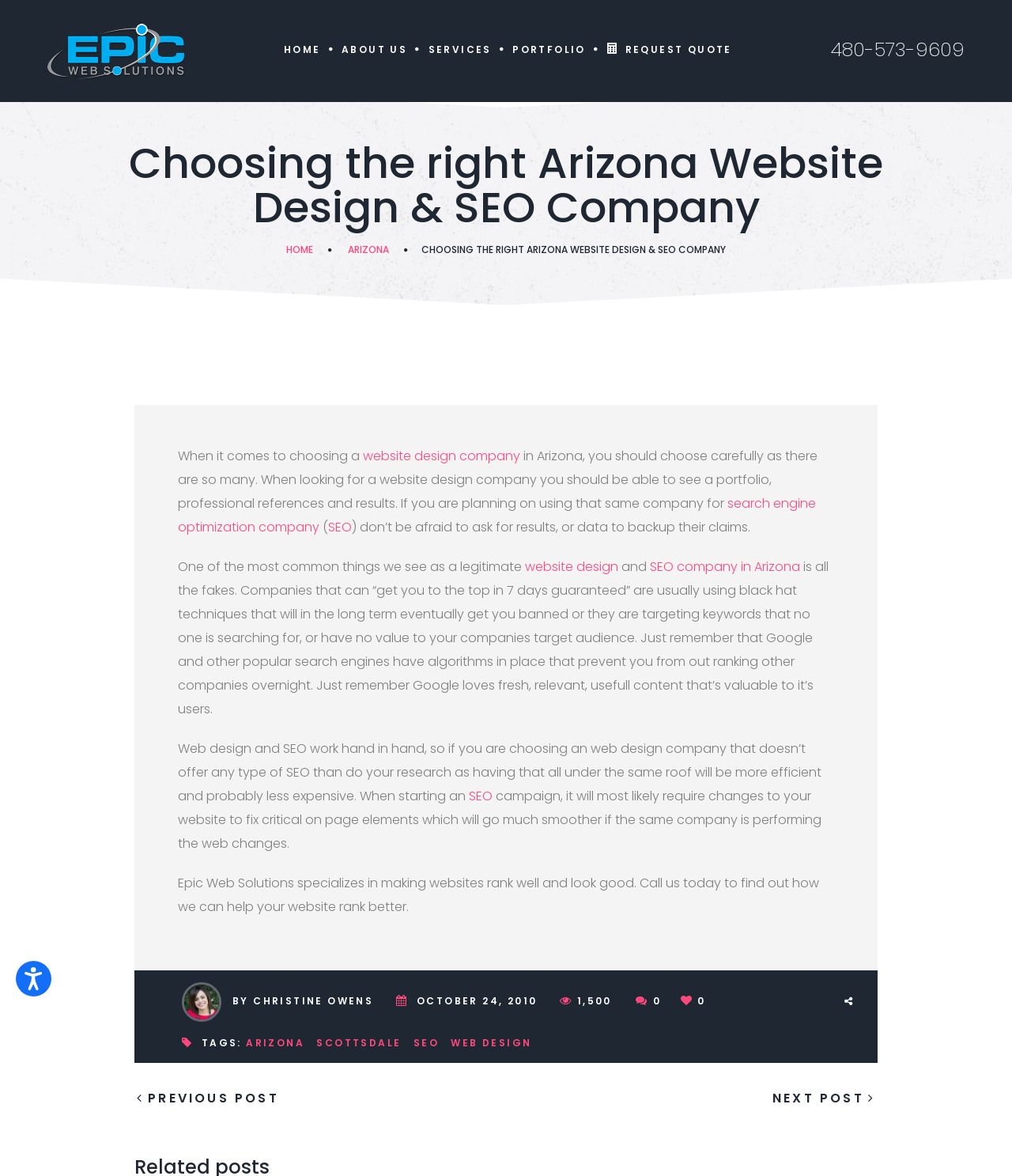Identify the coordinates of the bounding box for the element that must be clicked to accomplish the instruction: "Read the article".

[0.133, 0.344, 0.867, 0.904]